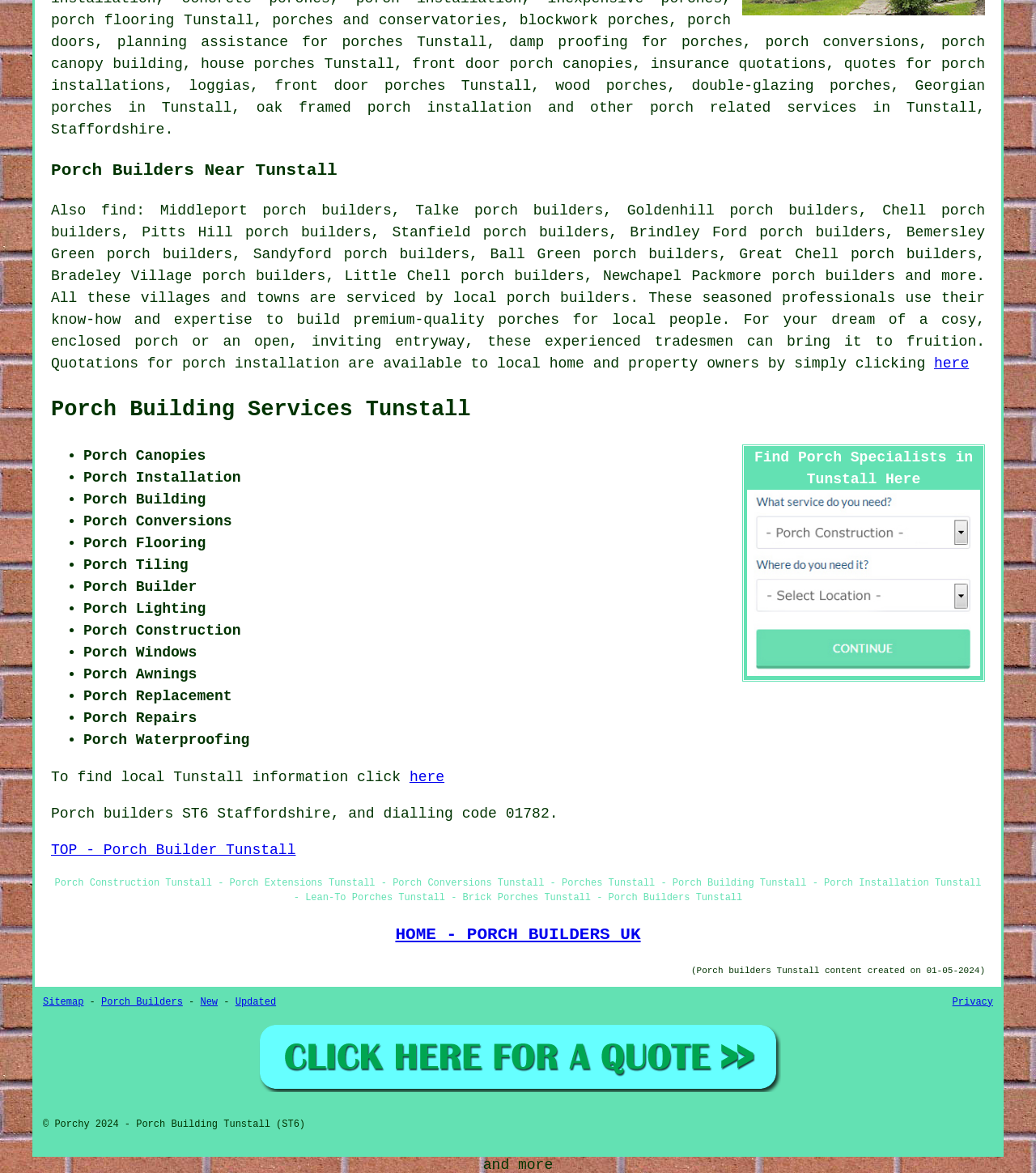Can you show the bounding box coordinates of the region to click on to complete the task described in the instruction: "Find local porch builders in Tunstall"?

[0.721, 0.566, 0.946, 0.58]